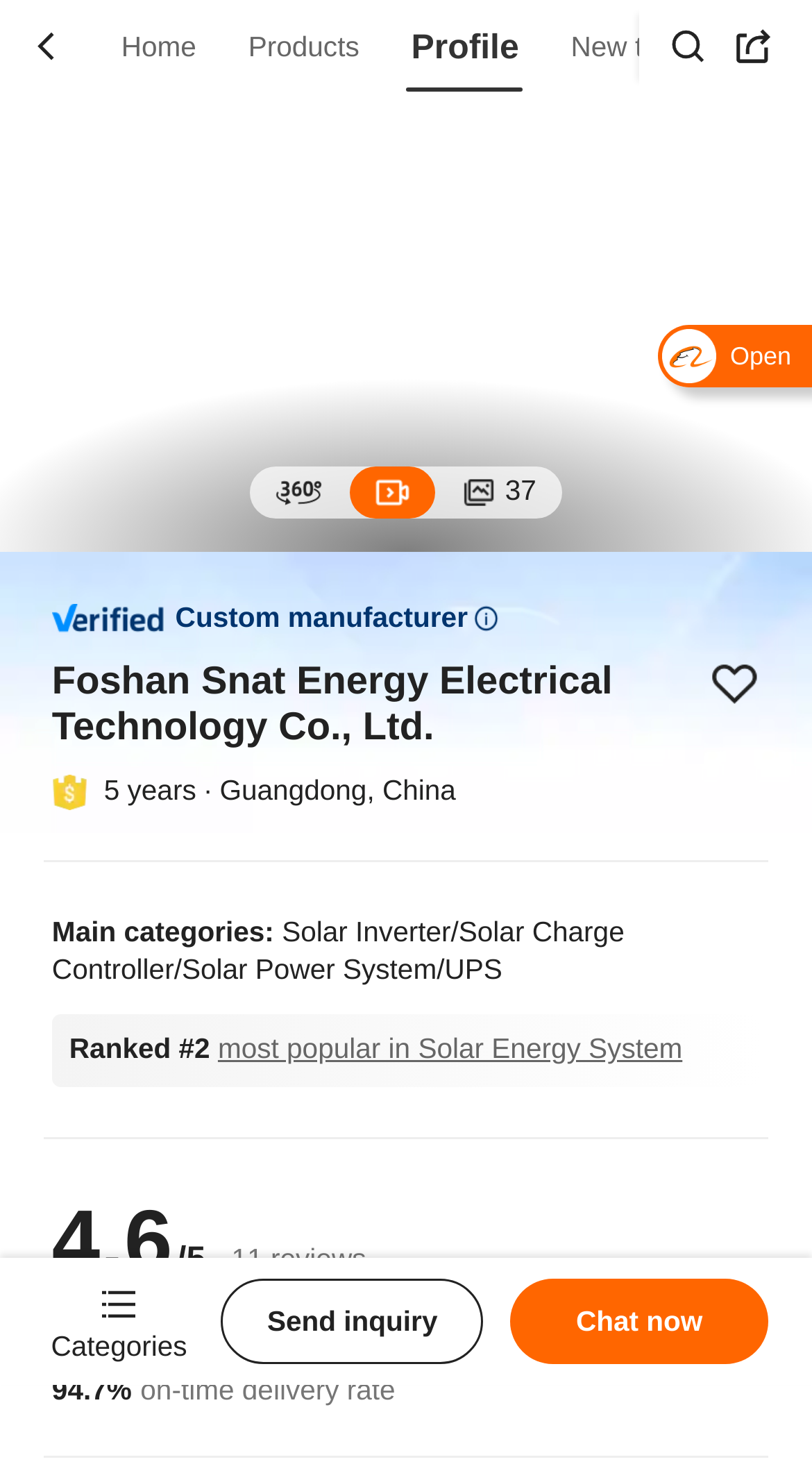From the image, can you give a detailed response to the question below:
What is the company's location?

The company's location is obtained from the StaticText element with the text '5 years · Guangdong, China' located at [0.128, 0.524, 0.561, 0.545]. This text provides information about the company's experience and location.